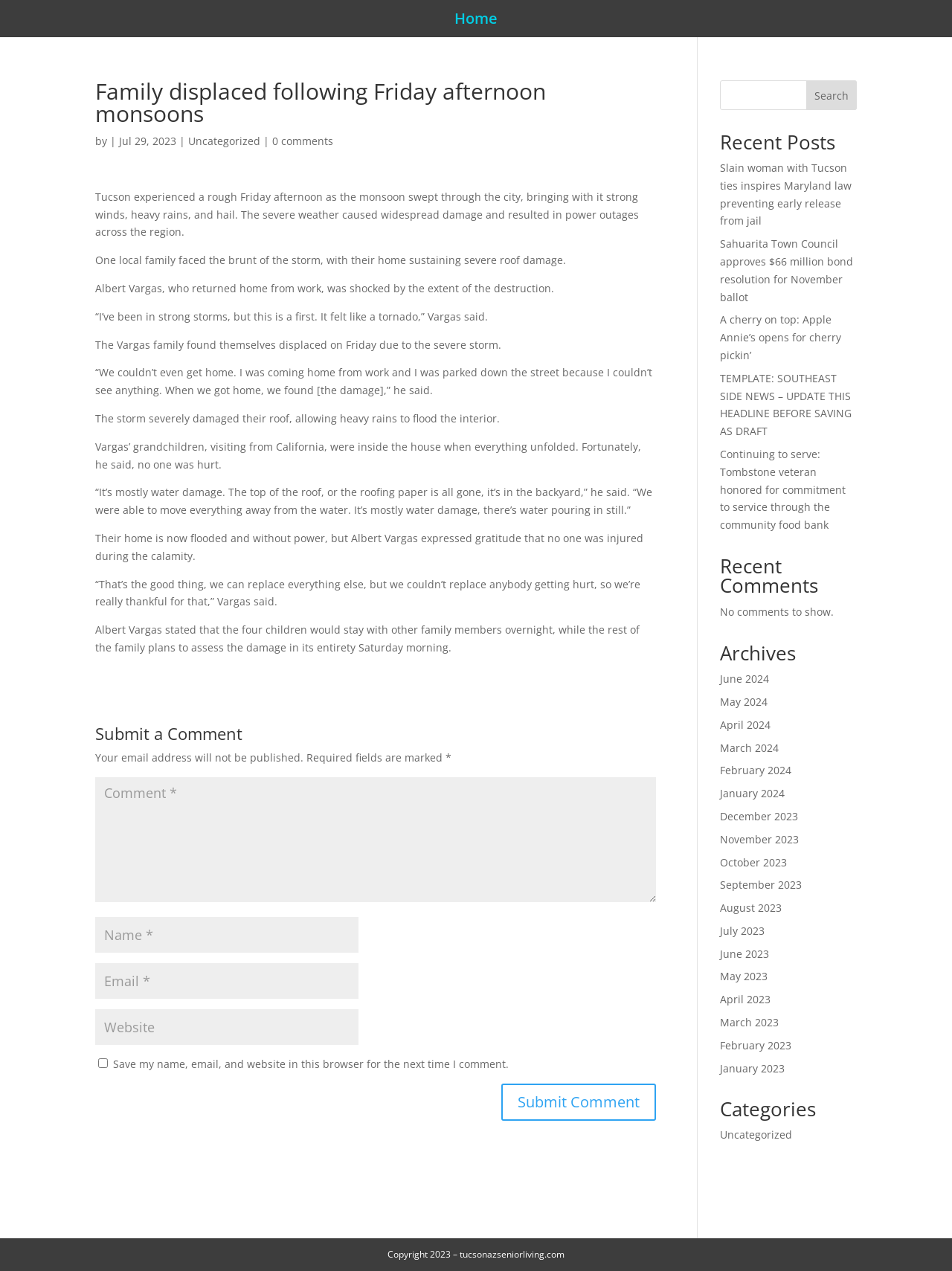Find the bounding box coordinates for the area that should be clicked to accomplish the instruction: "view the blog categories".

None